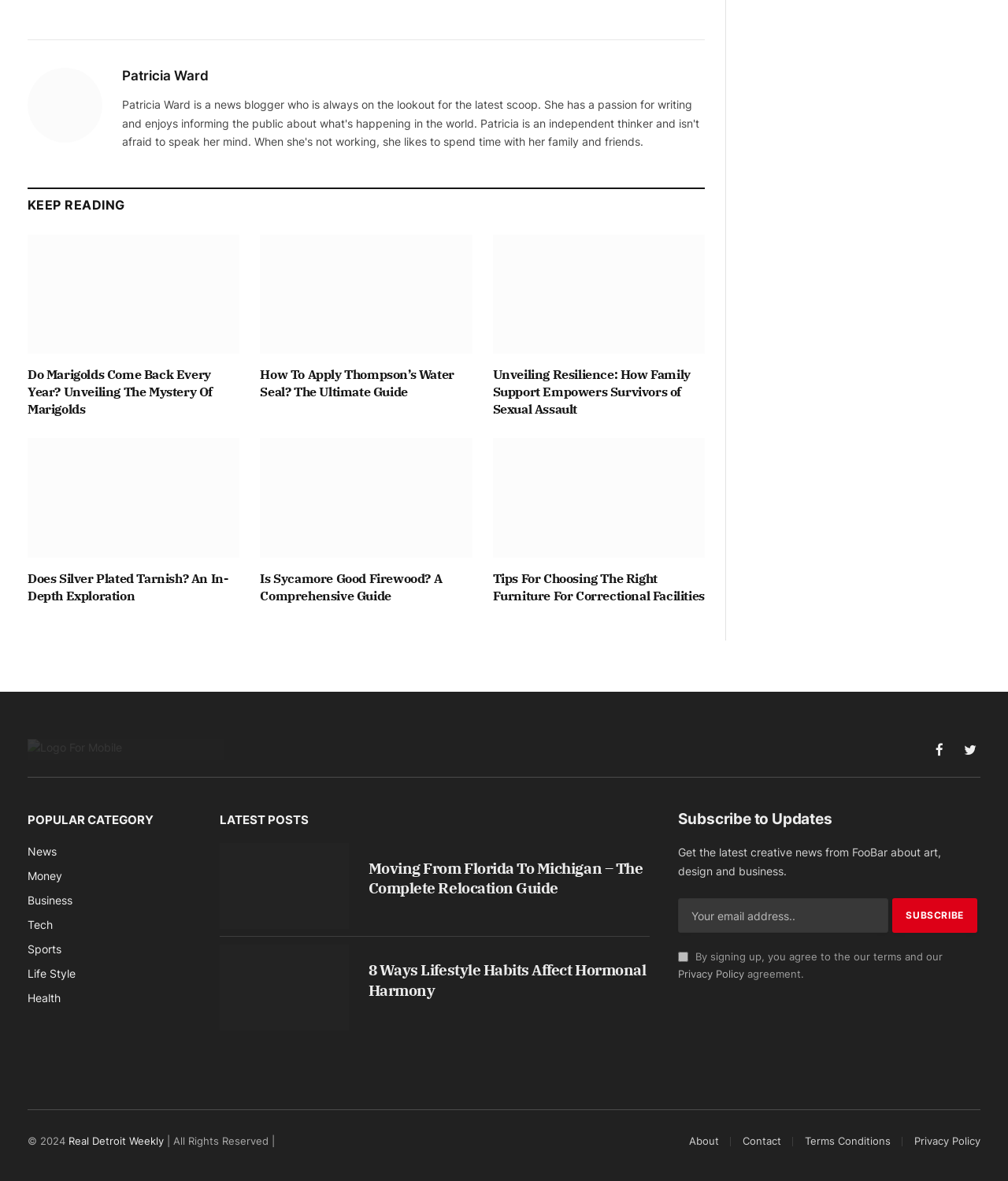Please specify the bounding box coordinates of the clickable region to carry out the following instruction: "Click on the 'Facebook' link". The coordinates should be four float numbers between 0 and 1, in the format [left, top, right, bottom].

[0.922, 0.626, 0.943, 0.644]